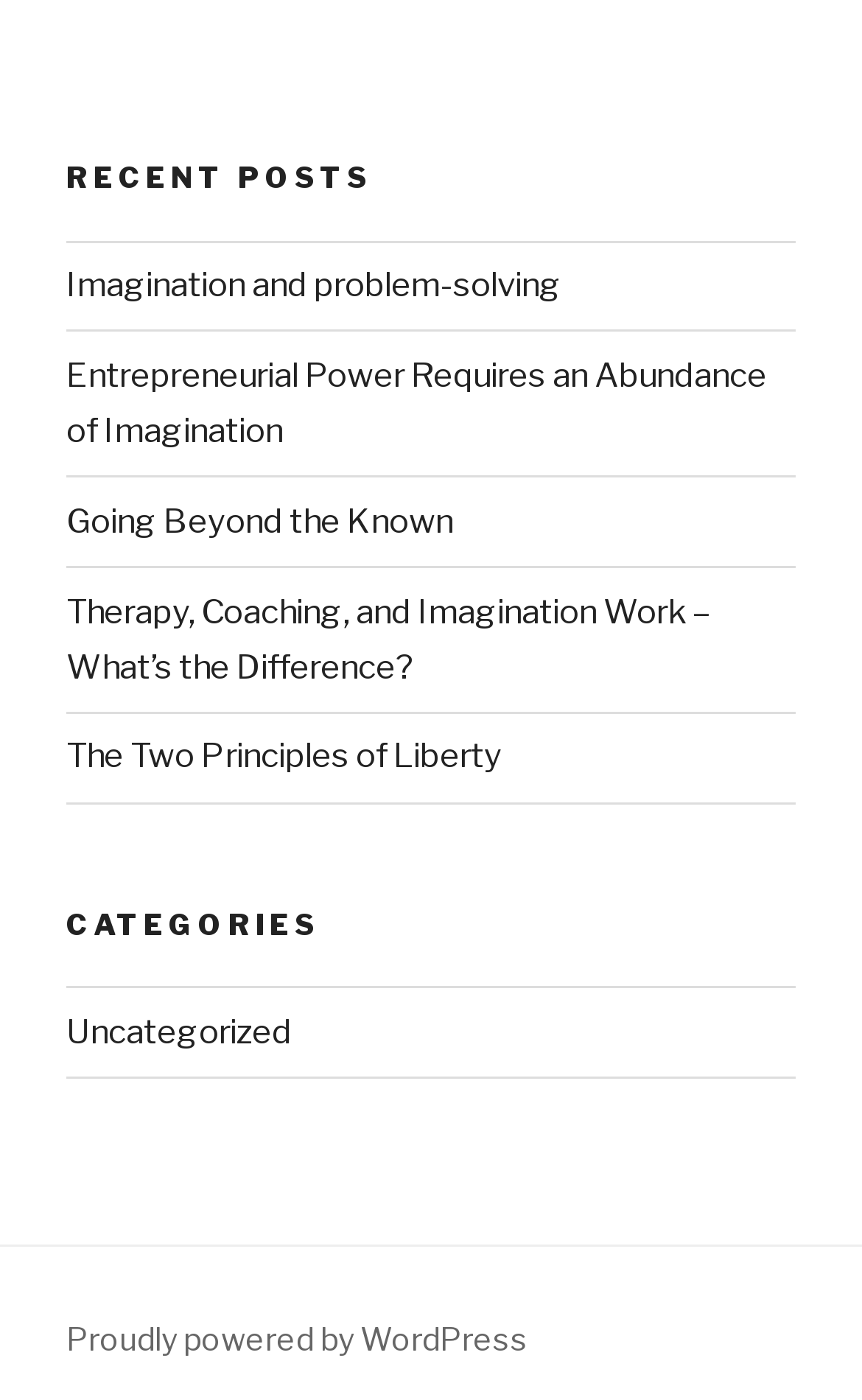Predict the bounding box of the UI element based on the description: "Imagination and problem-solving". The coordinates should be four float numbers between 0 and 1, formatted as [left, top, right, bottom].

[0.077, 0.19, 0.651, 0.218]